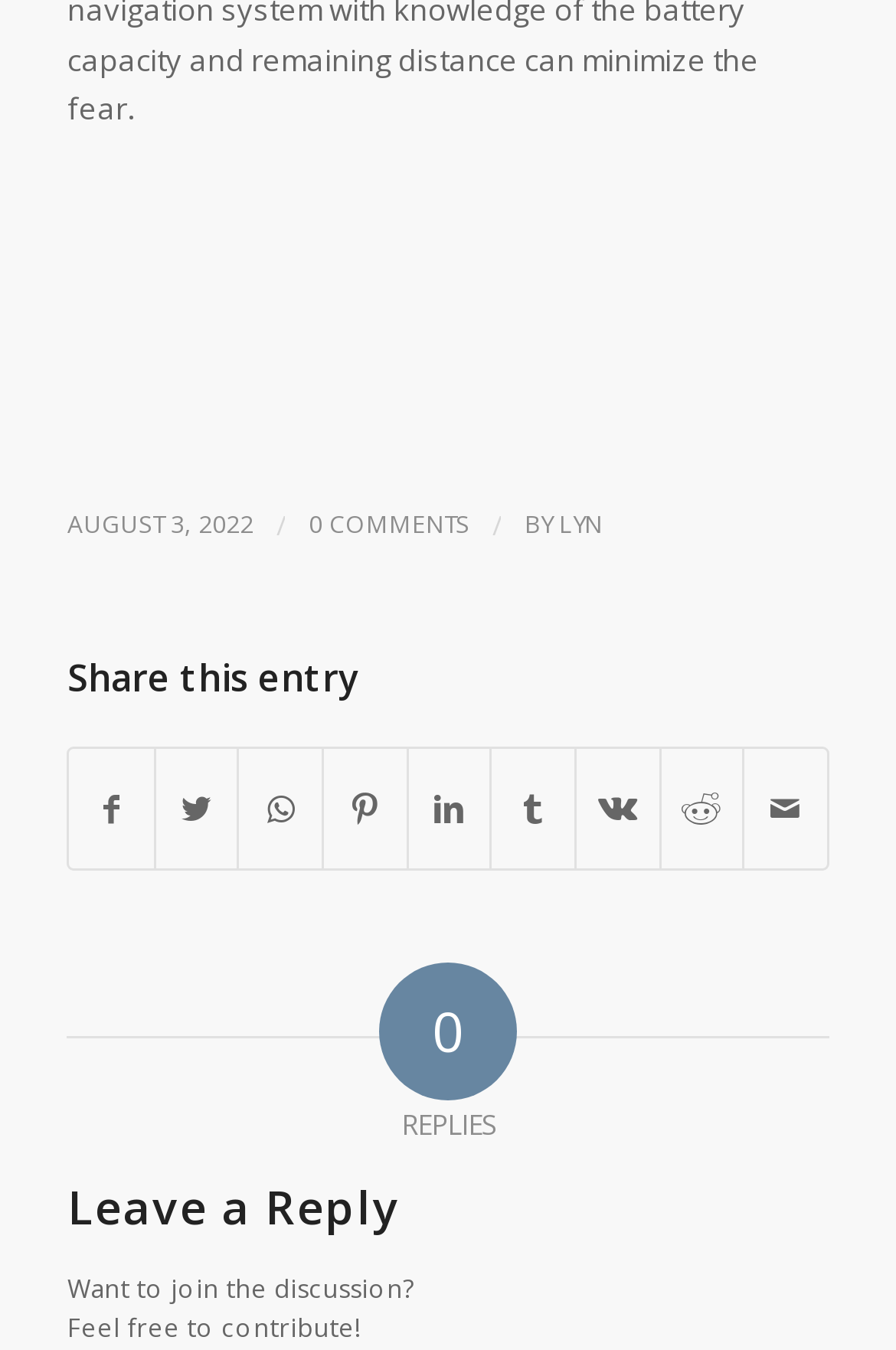Determine the bounding box coordinates for the element that should be clicked to follow this instruction: "View comments". The coordinates should be given as four float numbers between 0 and 1, in the format [left, top, right, bottom].

[0.344, 0.375, 0.524, 0.399]